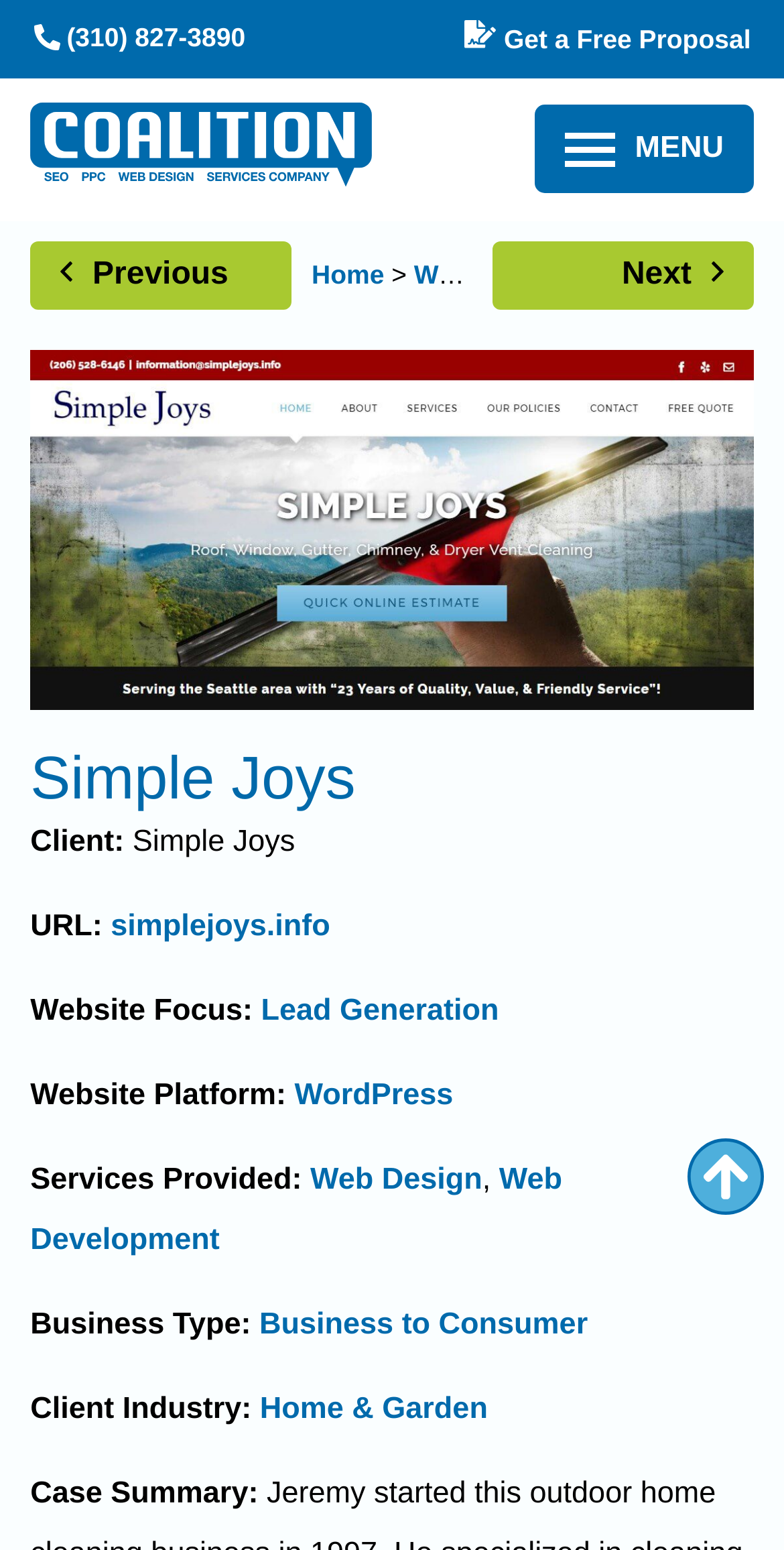Please determine the bounding box coordinates of the area that needs to be clicked to complete this task: 'Get a free proposal'. The coordinates must be four float numbers between 0 and 1, formatted as [left, top, right, bottom].

[0.593, 0.015, 0.958, 0.035]